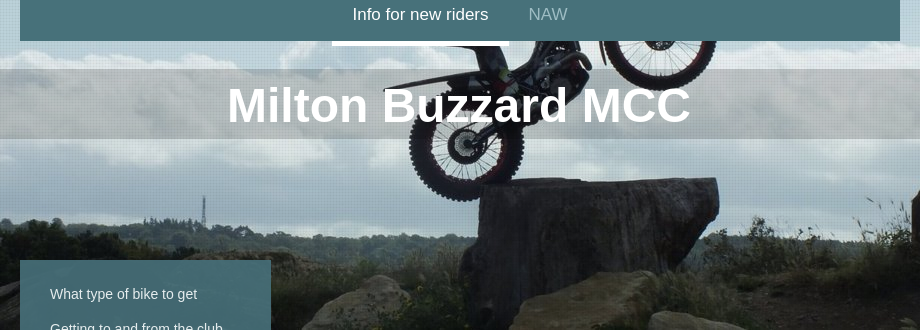Explain the details of the image you are viewing.

The image features a dynamic scene showcasing the thrill of motorcycle trials riding, prominently highlighting a rider performing an impressive jump off a large rock formation. The backdrop features a scenic landscape with rolling hills and vegetation, emphasizing the adventurous spirit of the Milton Buzzard Motorcycle Club. Above the rider, the club's name, "Milton Buzzard MCC," is displayed prominently, conveying a sense of community and camaraderie among motorcycle enthusiasts. This visual encapsulates the excitement and challenges of trials riding, inviting both seasoned riders and newcomers to engage with the club's activities and events.